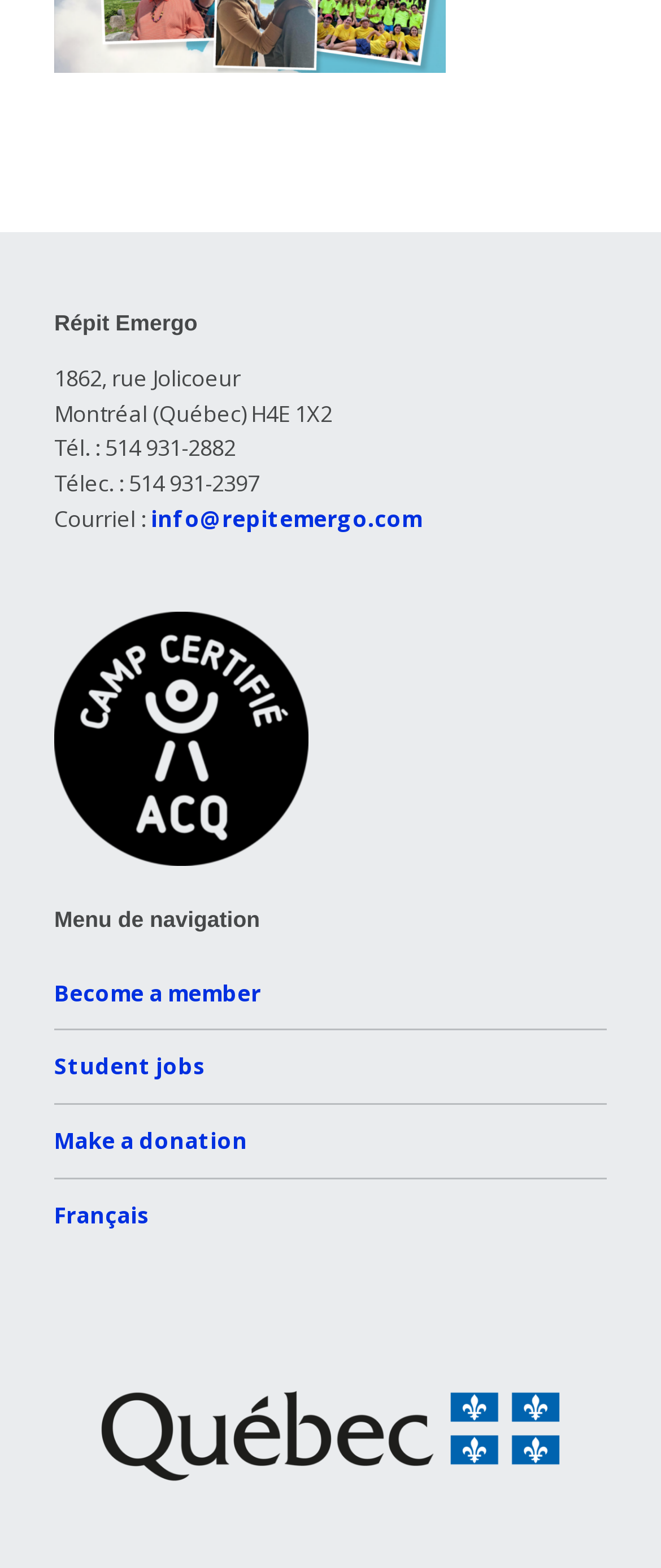Use a single word or phrase to answer the question:
What is the phone number of Répit Emergo?

514 931-2882